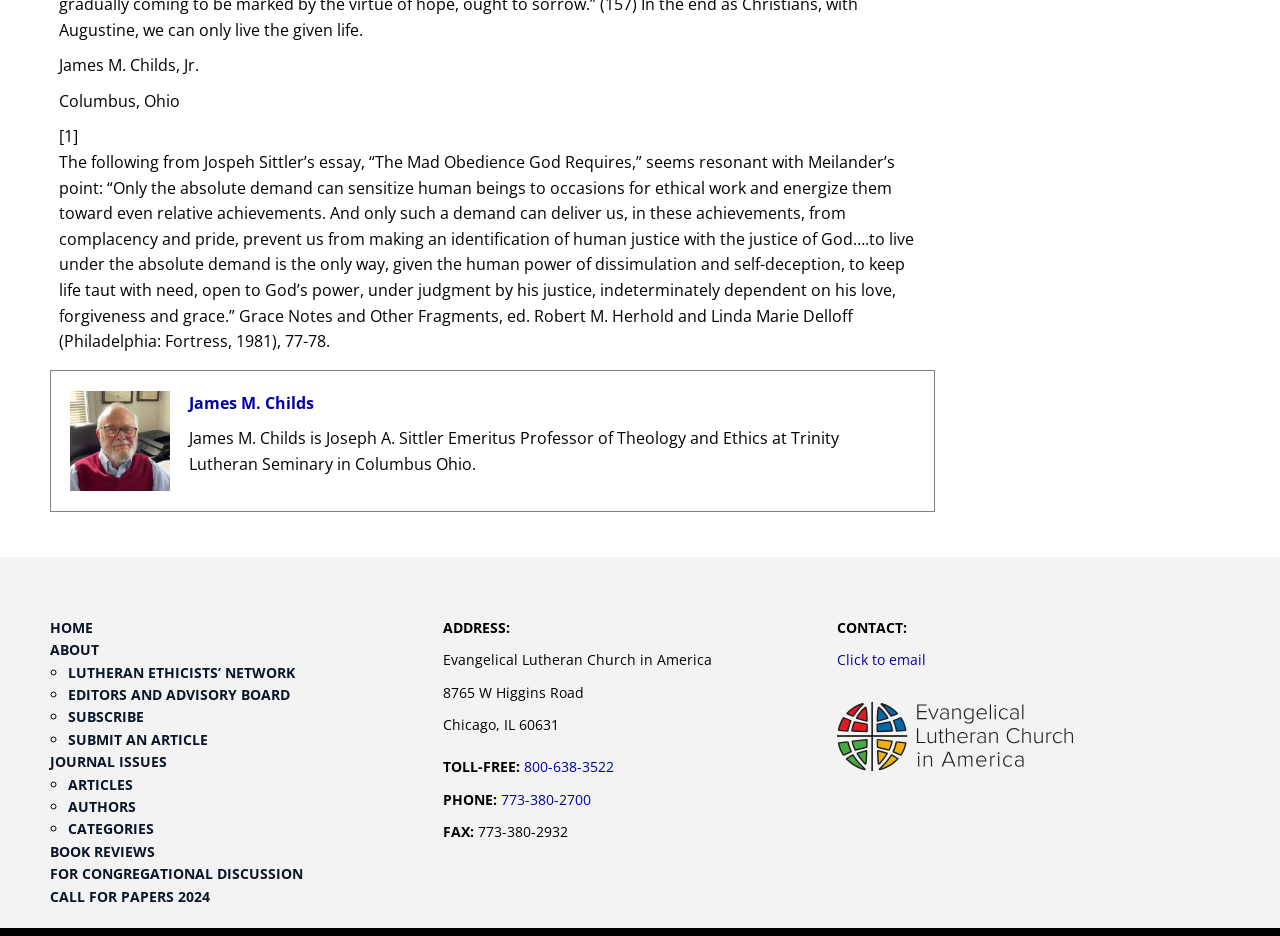Please locate the bounding box coordinates of the element that should be clicked to complete the given instruction: "Contact the Evangelical Lutheran Church in America".

[0.654, 0.695, 0.723, 0.715]